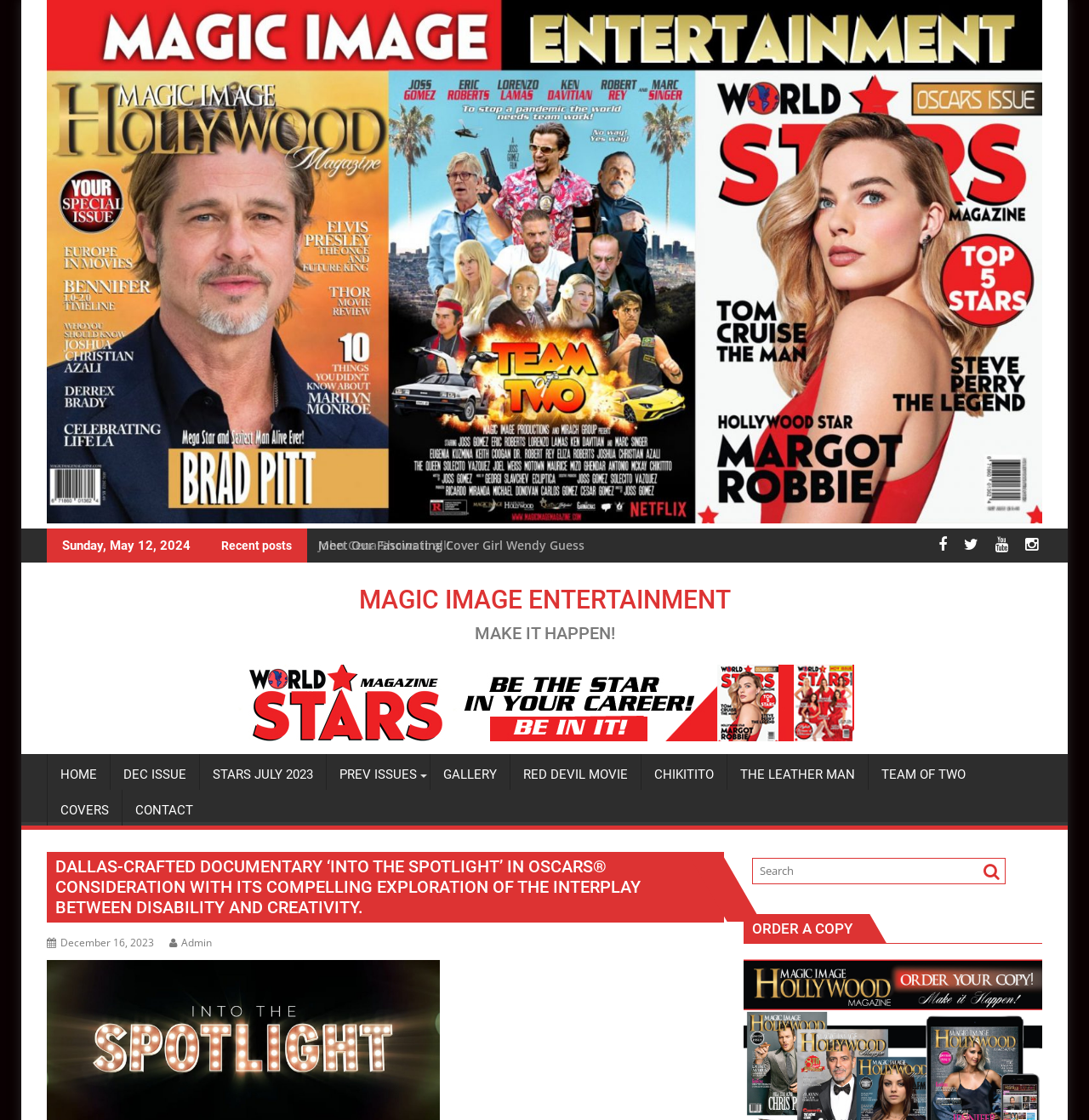Use a single word or phrase to respond to the question:
How many navigation links are there?

10